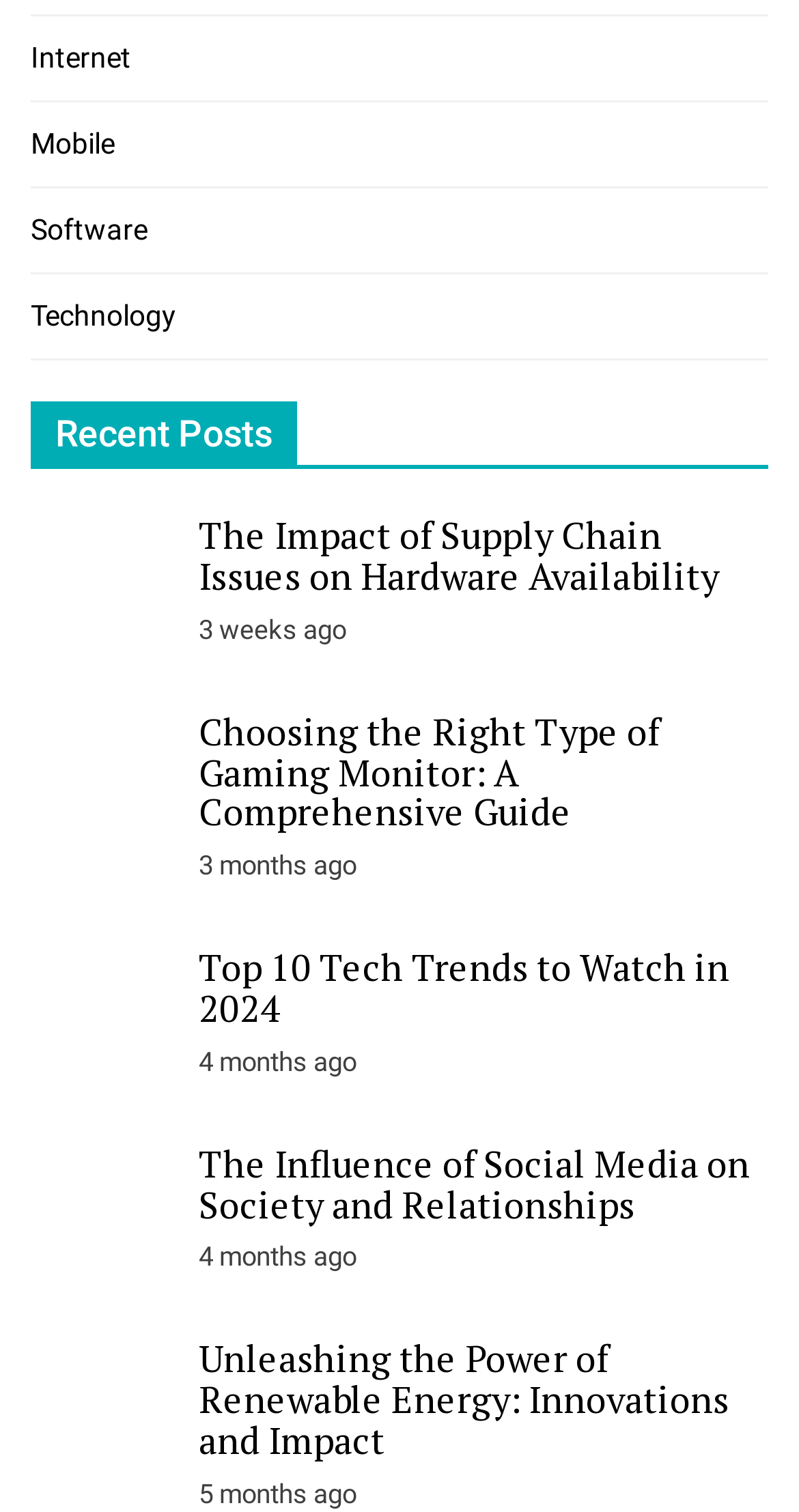Specify the bounding box coordinates of the area that needs to be clicked to achieve the following instruction: "Read the article 'The Impact of Supply Chain Issues on Hardware Availability'".

[0.249, 0.342, 0.962, 0.395]